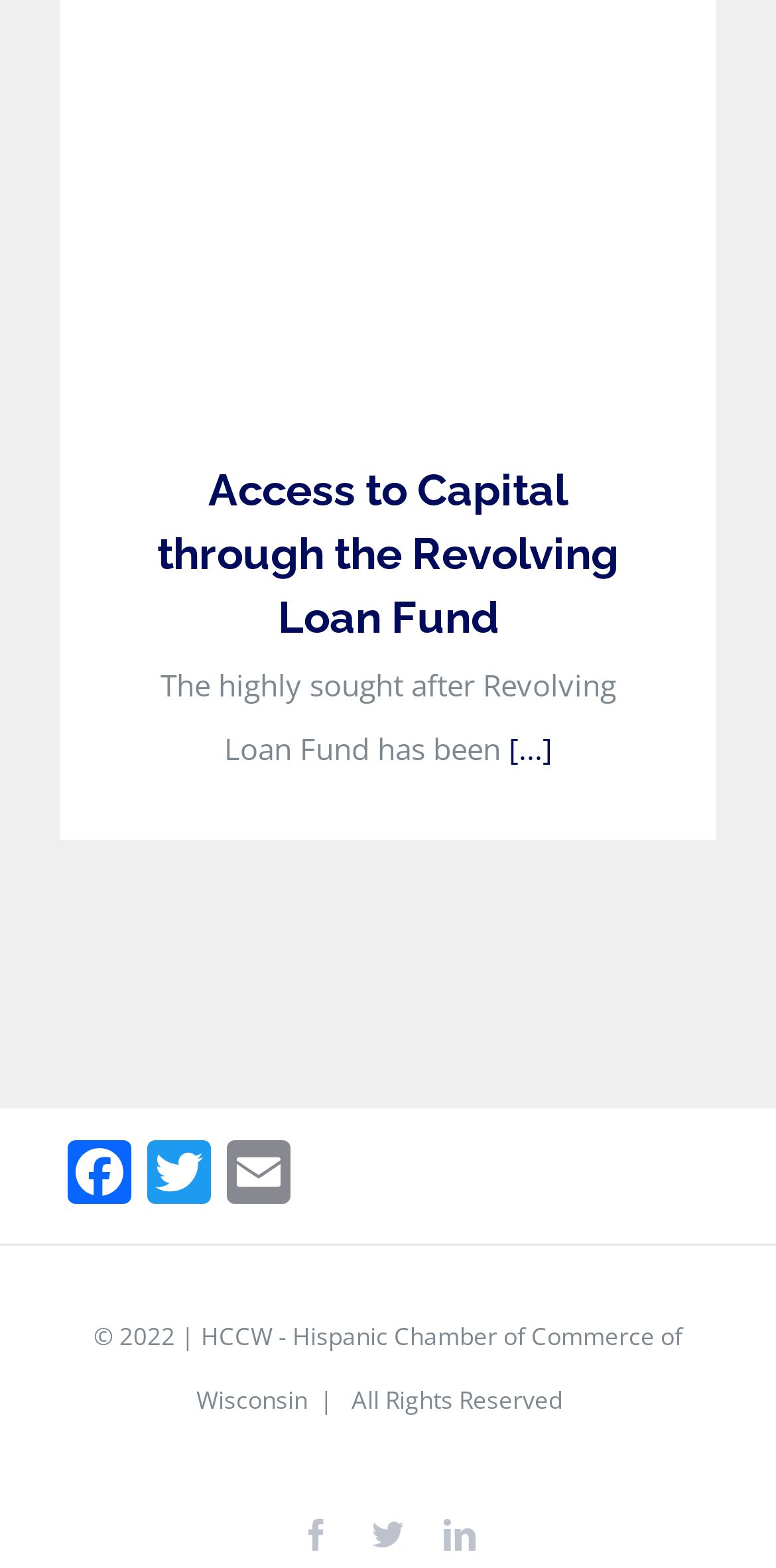What social media platforms are available?
Could you please answer the question thoroughly and with as much detail as possible?

I found the answer by looking at the link elements at the bottom of the page, which contain the icons and text for Facebook, Twitter, and LinkedIn.